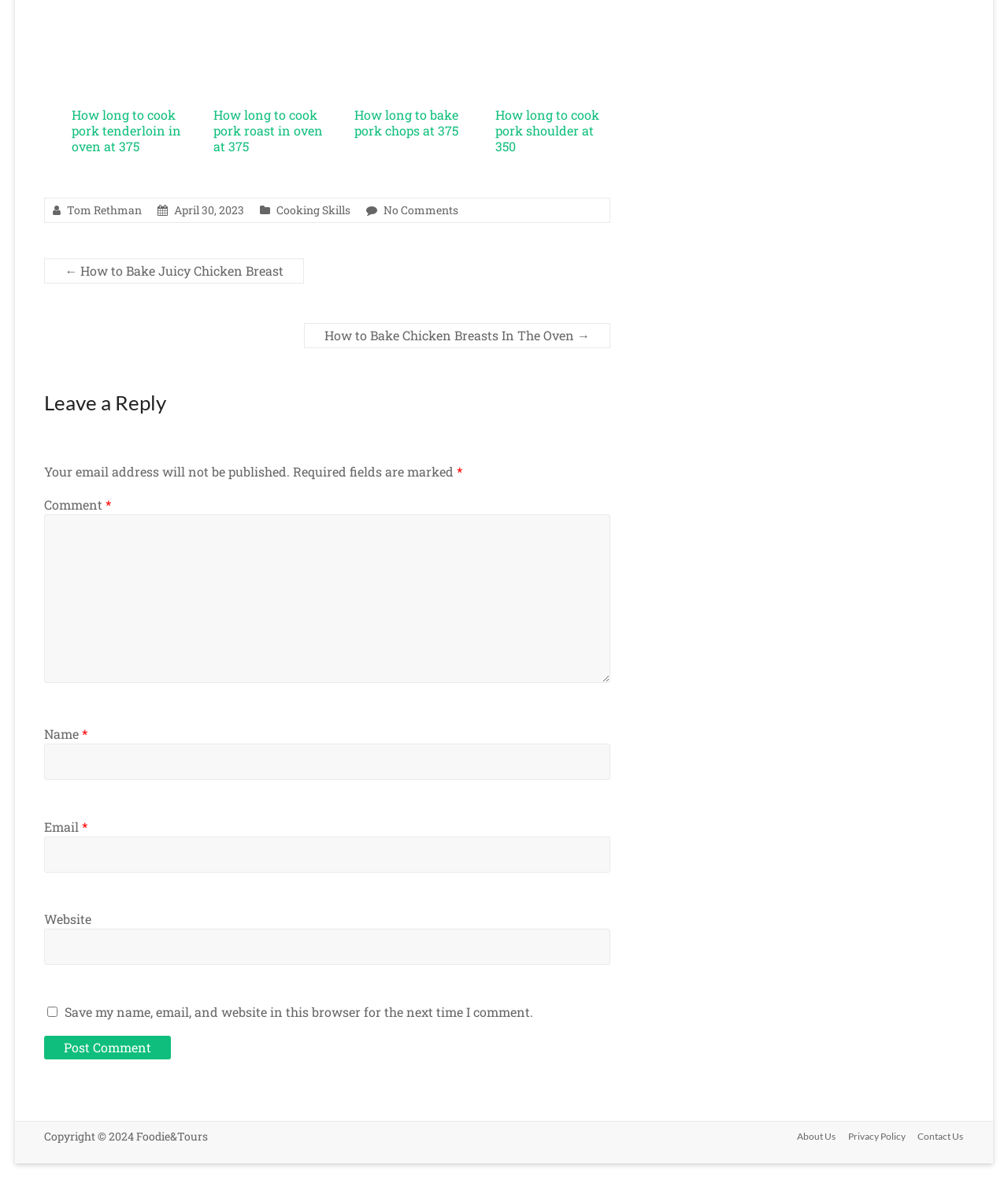Who is the author of the webpage?
Please utilize the information in the image to give a detailed response to the question.

The author of the webpage is Tom Rethman, as indicated by the link 'Tom Rethman' in the footer section of the webpage.